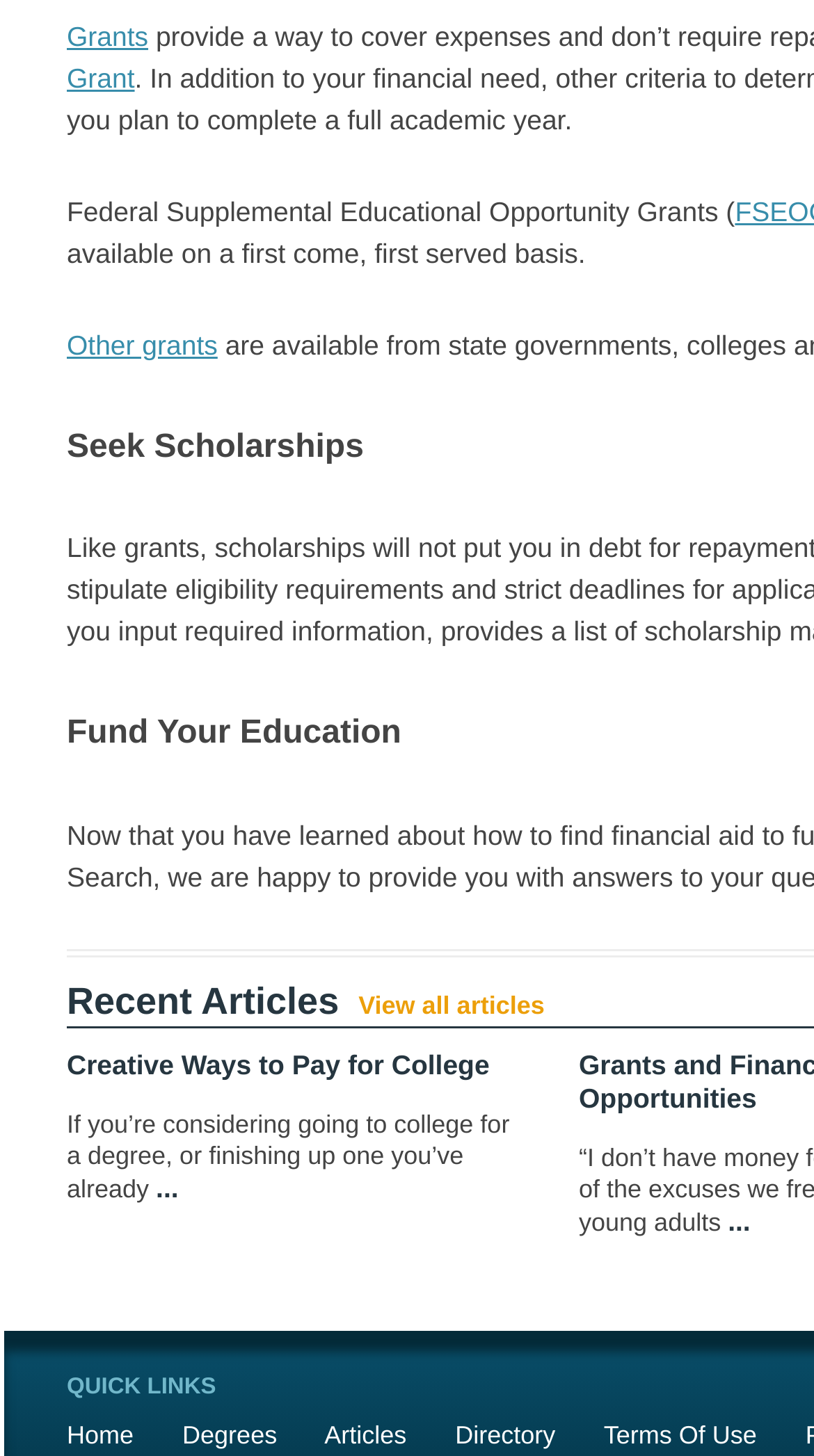Provide the bounding box coordinates for the UI element that is described as: "Terms Of Use".

[0.742, 0.976, 0.93, 0.996]